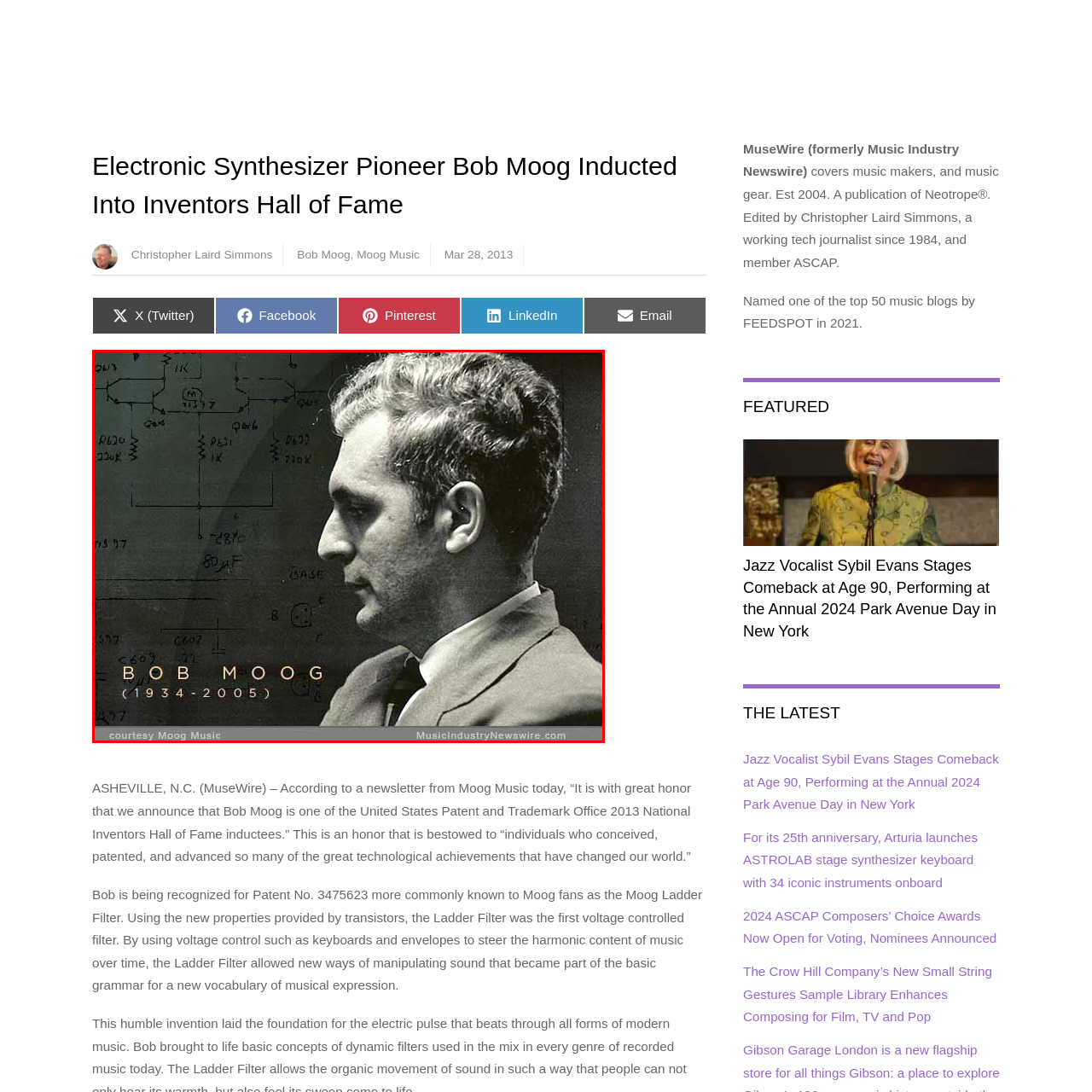Analyze and describe the image content within the red perimeter in detail.

The image celebrates Bob Moog (1934-2005), a pioneering figure in electronic music and synthesizer technology. Displayed in profile against a backdrop of circuit diagrams, the portrait captures Moog's thoughtful demeanor, symbolizing his significant contributions to music and sound engineering. Below his image, his name is prominently featured in bold lettering, alongside the years of his birth and death, highlighting his legacy. This visual tribute underscores Moog's enduring influence, particularly recognized with his induction into the National Inventors Hall of Fame, where he is honored for his innovative work, including the development of the Moog Ladder Filter, which revolutionized sound manipulation in music. This image is courtesy of Moog Music and is featured on MusicIndustryNewswire.com.